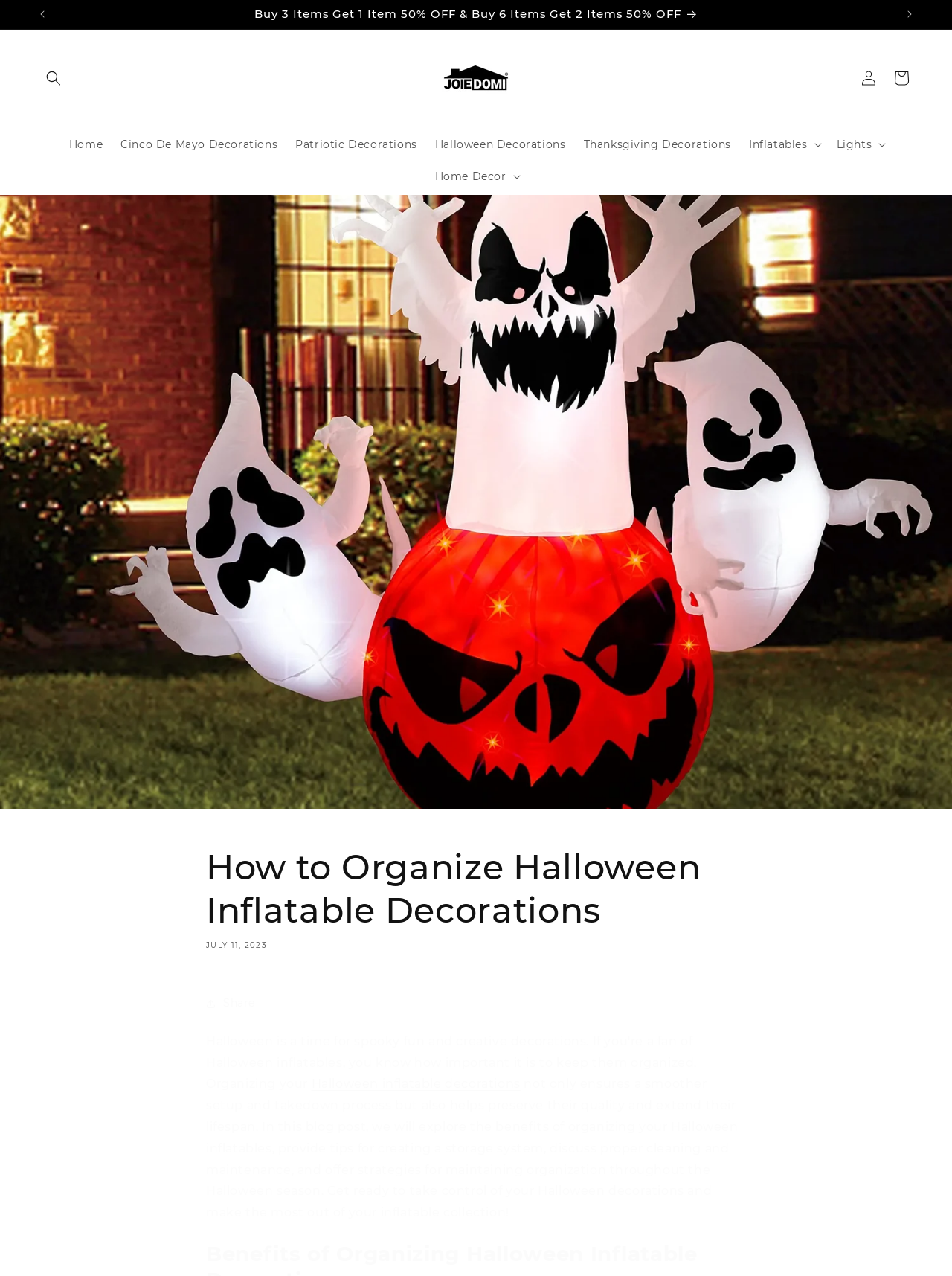Please determine the bounding box coordinates of the element's region to click in order to carry out the following instruction: "Share the blog post". The coordinates should be four float numbers between 0 and 1, i.e., [left, top, right, bottom].

[0.216, 0.774, 0.268, 0.799]